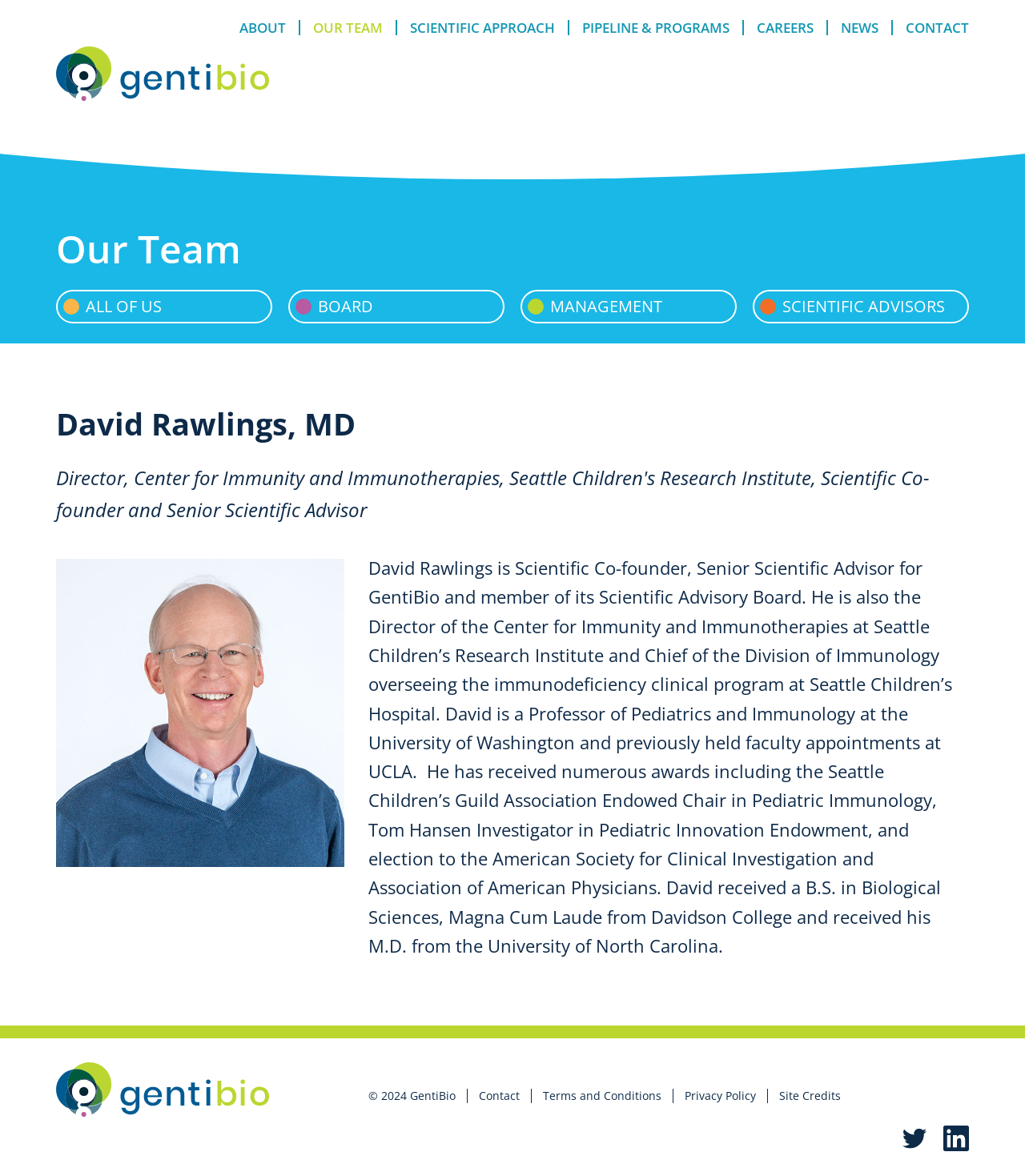What is the degree that David Rawlings received from the University of North Carolina?
Based on the image, provide a one-word or brief-phrase response.

M.D.